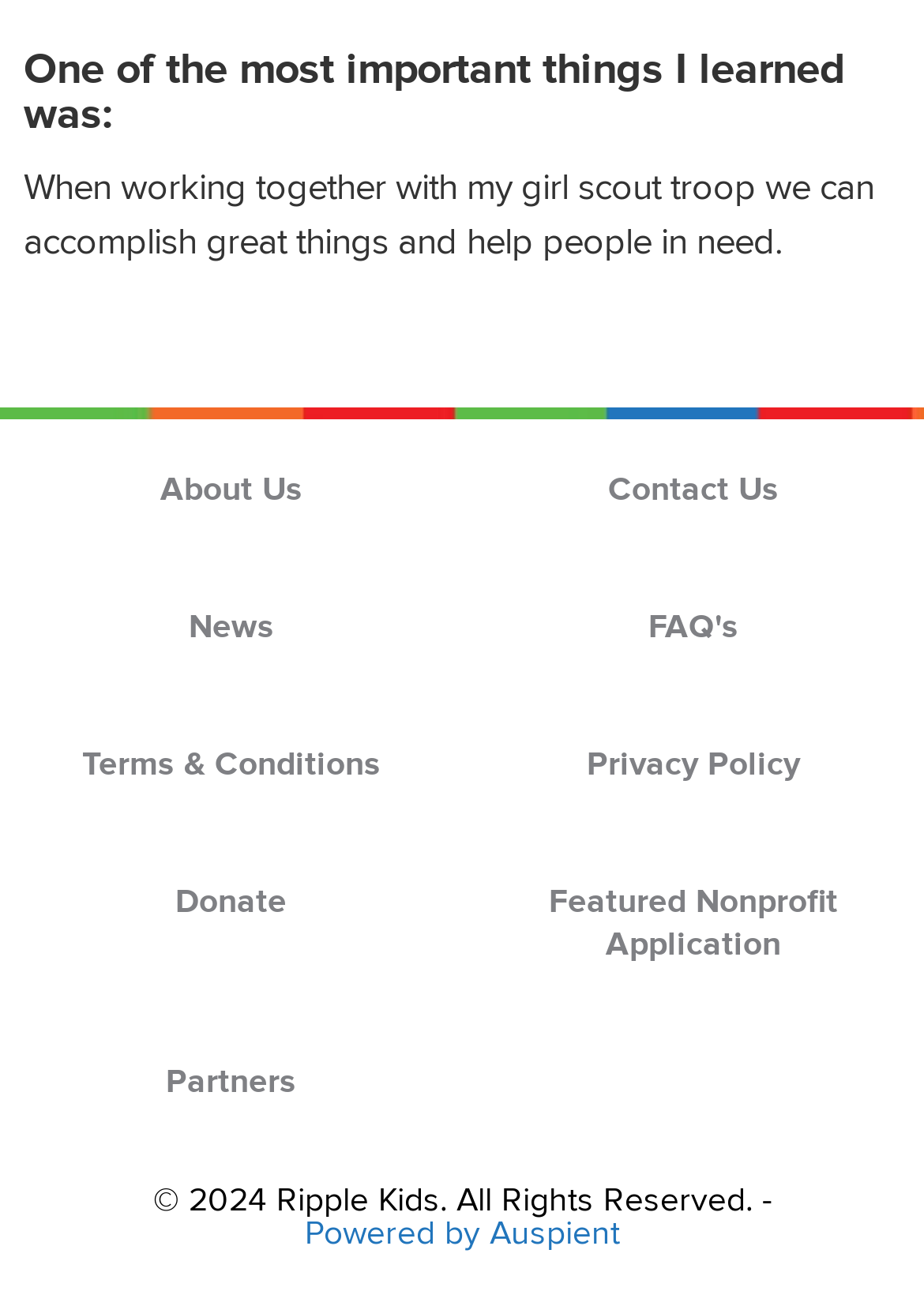How many links are in the footer?
Could you please answer the question thoroughly and with as much detail as possible?

The footer section contains 9 links, which are 'About Us', 'Contact Us', 'News', 'FAQ's', 'Terms & Conditions', 'Privacy Policy', 'Donate', 'Featured Nonprofit Application', and 'Partners'.